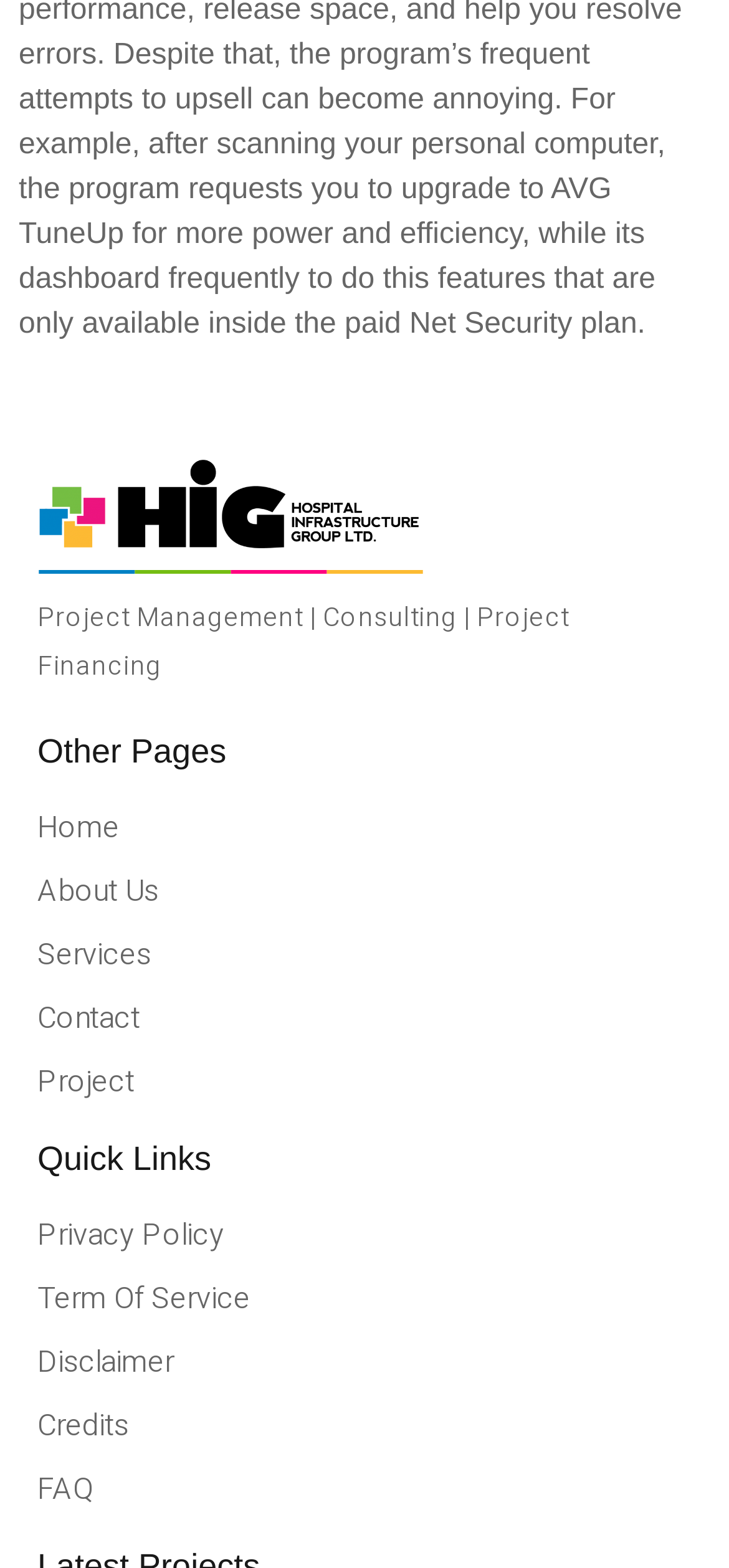Could you find the bounding box coordinates of the clickable area to complete this instruction: "read privacy policy"?

[0.051, 0.773, 0.949, 0.802]